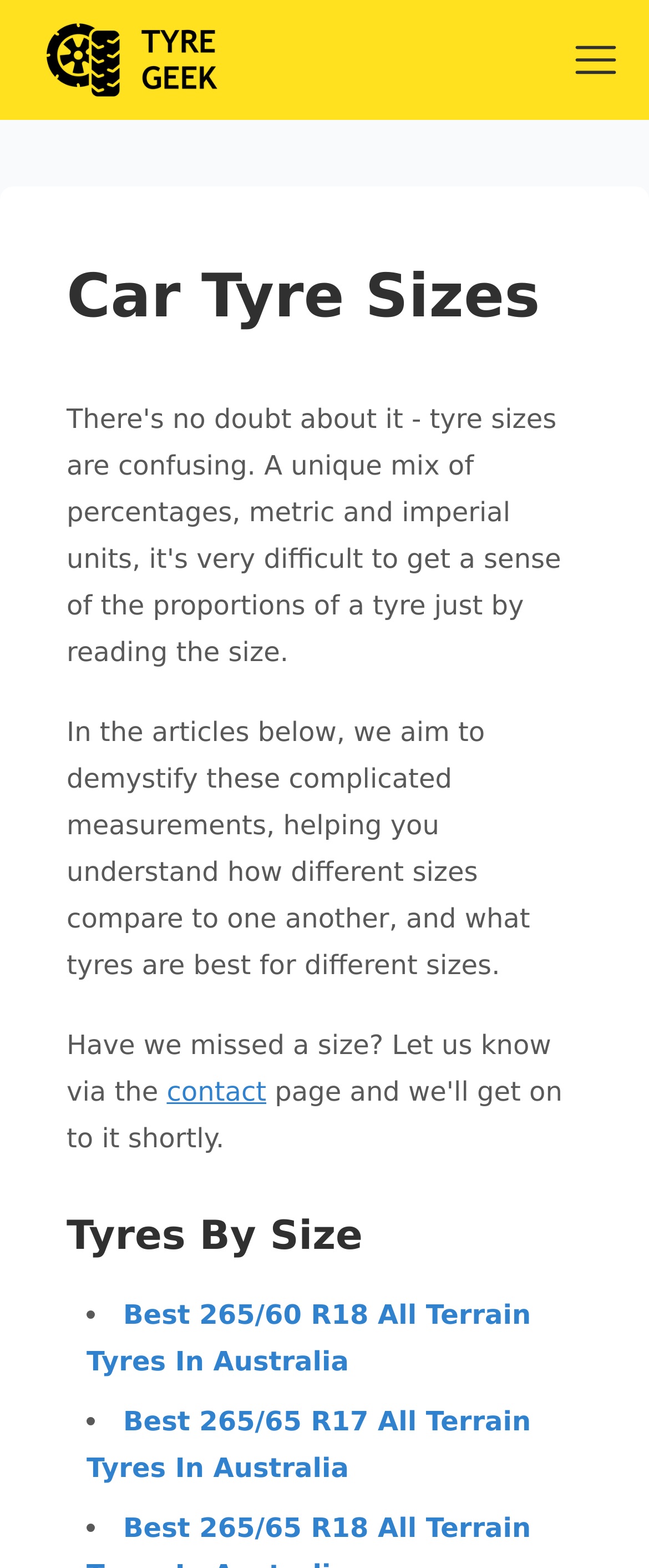Provide an in-depth description of the elements and layout of the webpage.

The webpage is about car tyre sizes, with the main title "Car Tyre Sizes" prominently displayed near the top. Below the title, there is a brief introduction explaining the purpose of the webpage, which is to help users understand complicated tyre measurements and find the best options for each size.

On the top left, there is a logo of "Tyre Geek Australia", accompanied by a small image. On the top right, there is a separate image. 

Below the introduction, there is a section titled "Tyres By Size", which lists various tyre sizes with links to corresponding articles. Each list item is marked with a bullet point. 

To the right of the "Tyres By Size" section, there are several checkboxes with labels such as "Tyres By Vehicle", "Locations", "Best Tyres By Size", and more. These checkboxes are arranged vertically, with the labels aligned to the left.

The webpage also has a few headings and links scattered throughout, including a "contact" link and a "Full List of Articles" link. Overall, the webpage appears to be a resource for users looking for information on car tyre sizes and related topics.